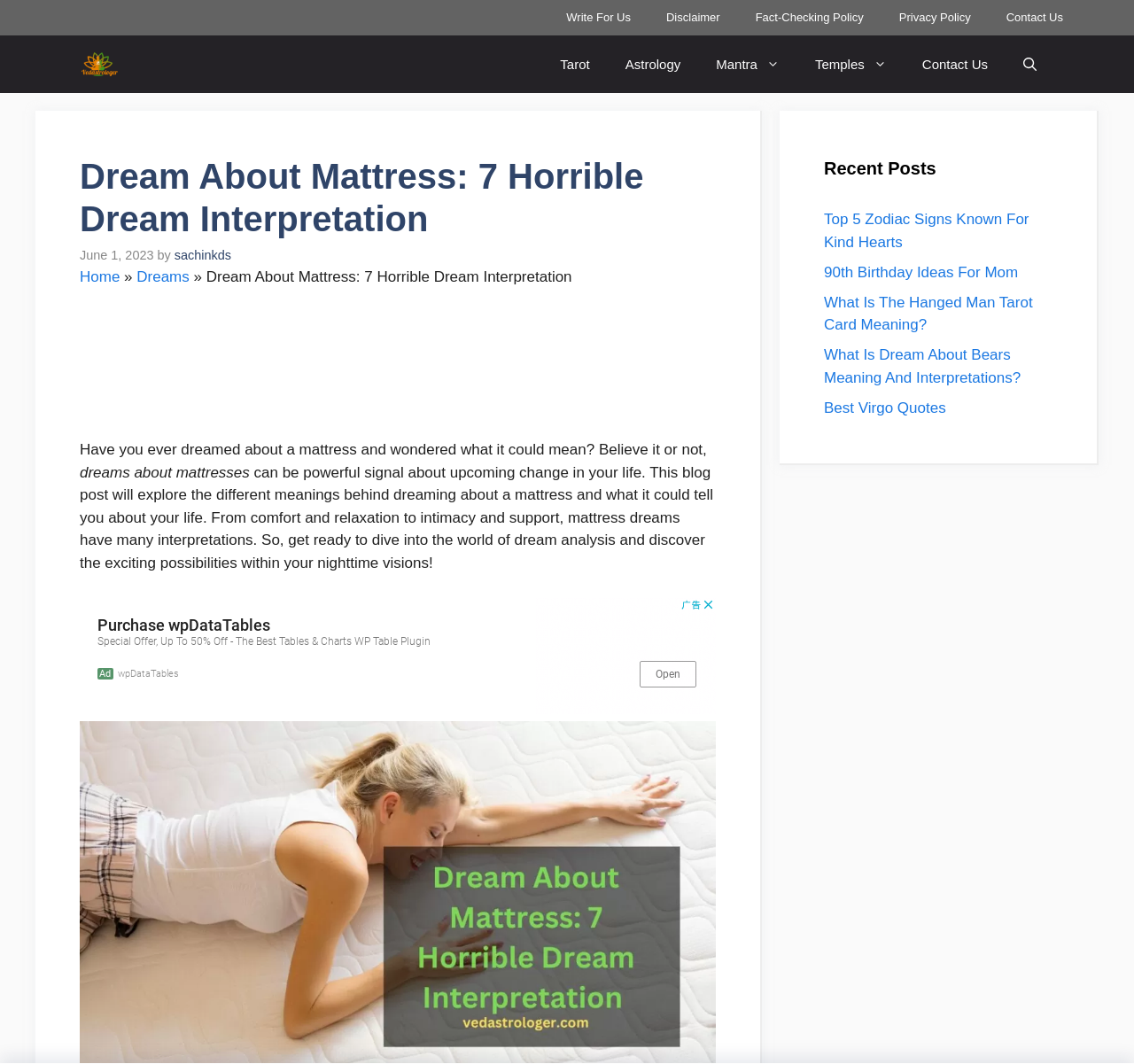Locate the bounding box coordinates of the clickable region necessary to complete the following instruction: "Open the 'Tarot' page". Provide the coordinates in the format of four float numbers between 0 and 1, i.e., [left, top, right, bottom].

[0.478, 0.033, 0.536, 0.087]